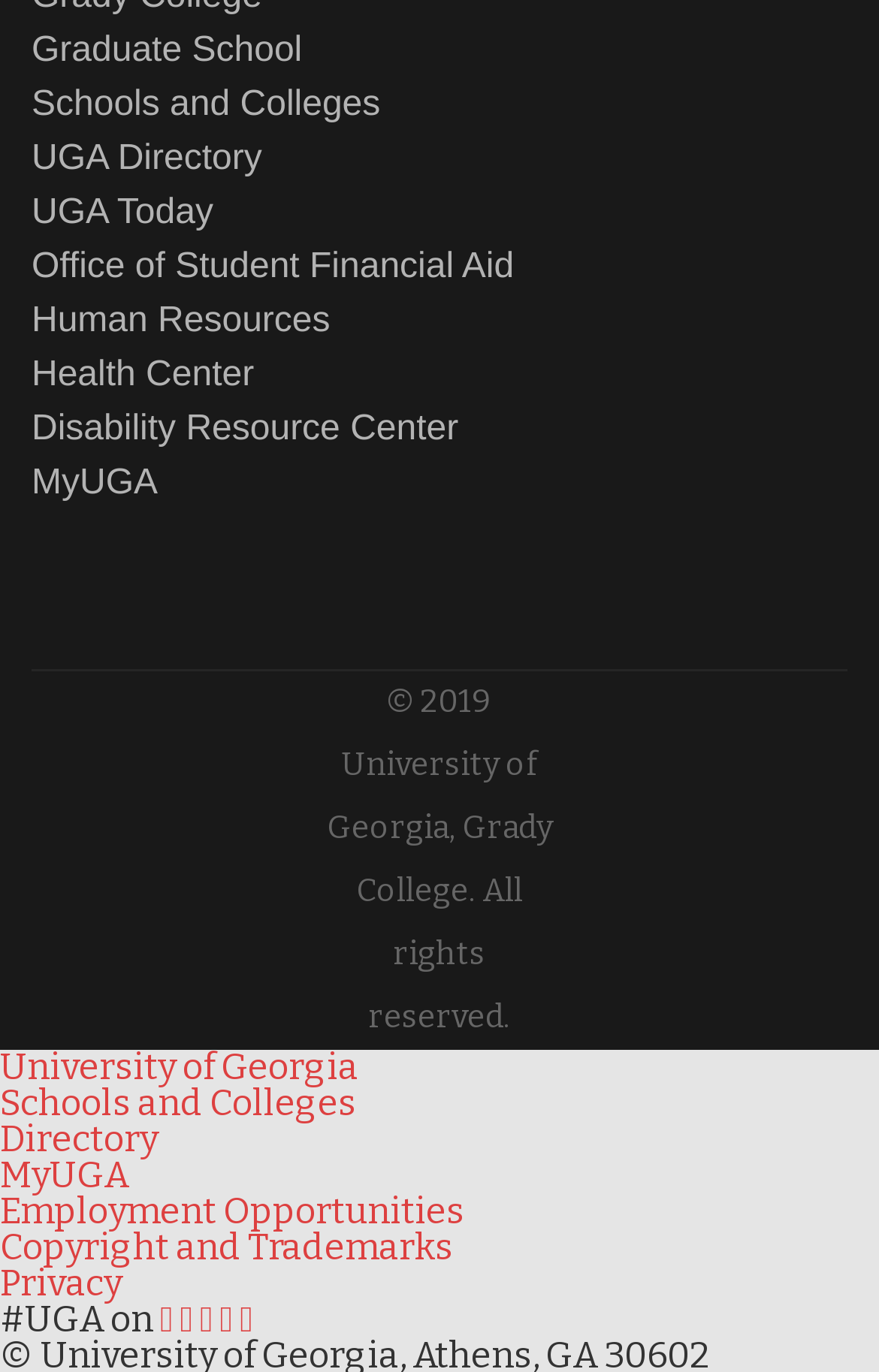How many links are in the footer section?
Based on the image, respond with a single word or phrase.

8